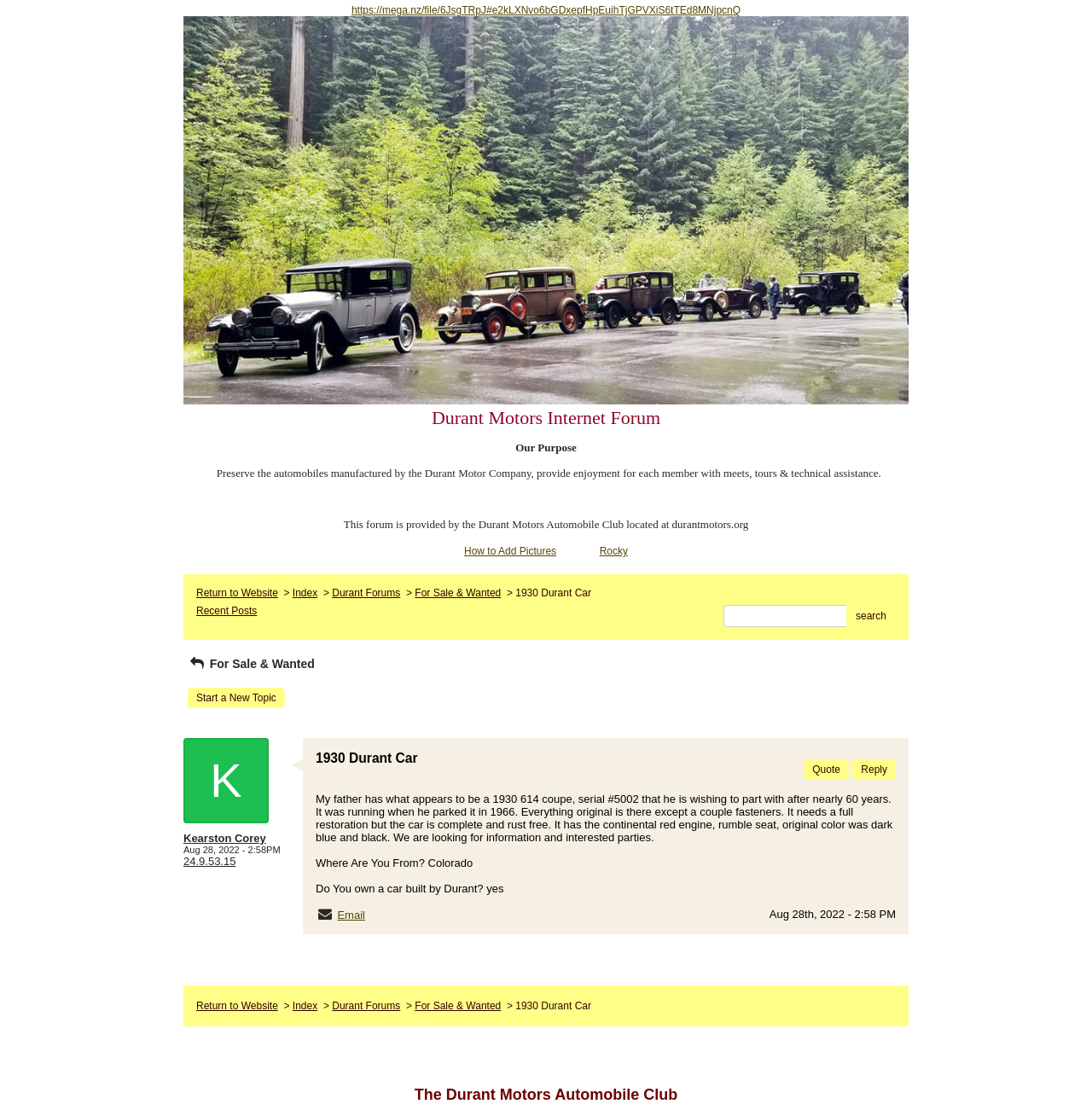Determine the bounding box coordinates for the area that should be clicked to carry out the following instruction: "Search for something".

[0.662, 0.548, 0.812, 0.568]